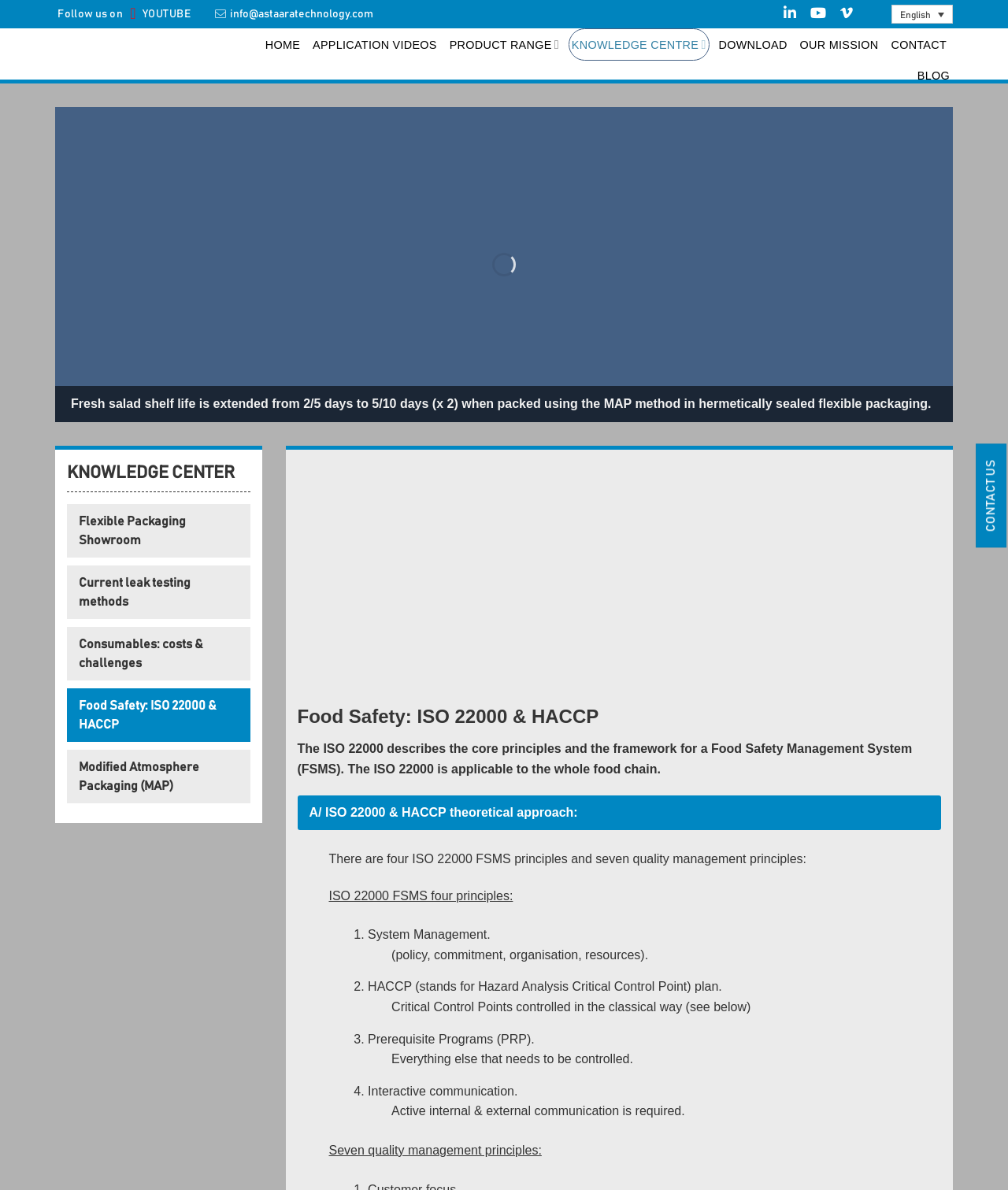What are the four principles of ISO 22000 FSMS?
Look at the screenshot and provide an in-depth answer.

The webpage lists the four principles of ISO 22000 FSMS as System Management, HACCP plan, Prerequisite Programs, and Interactive Communication, which are essential for a Food Safety Management System.